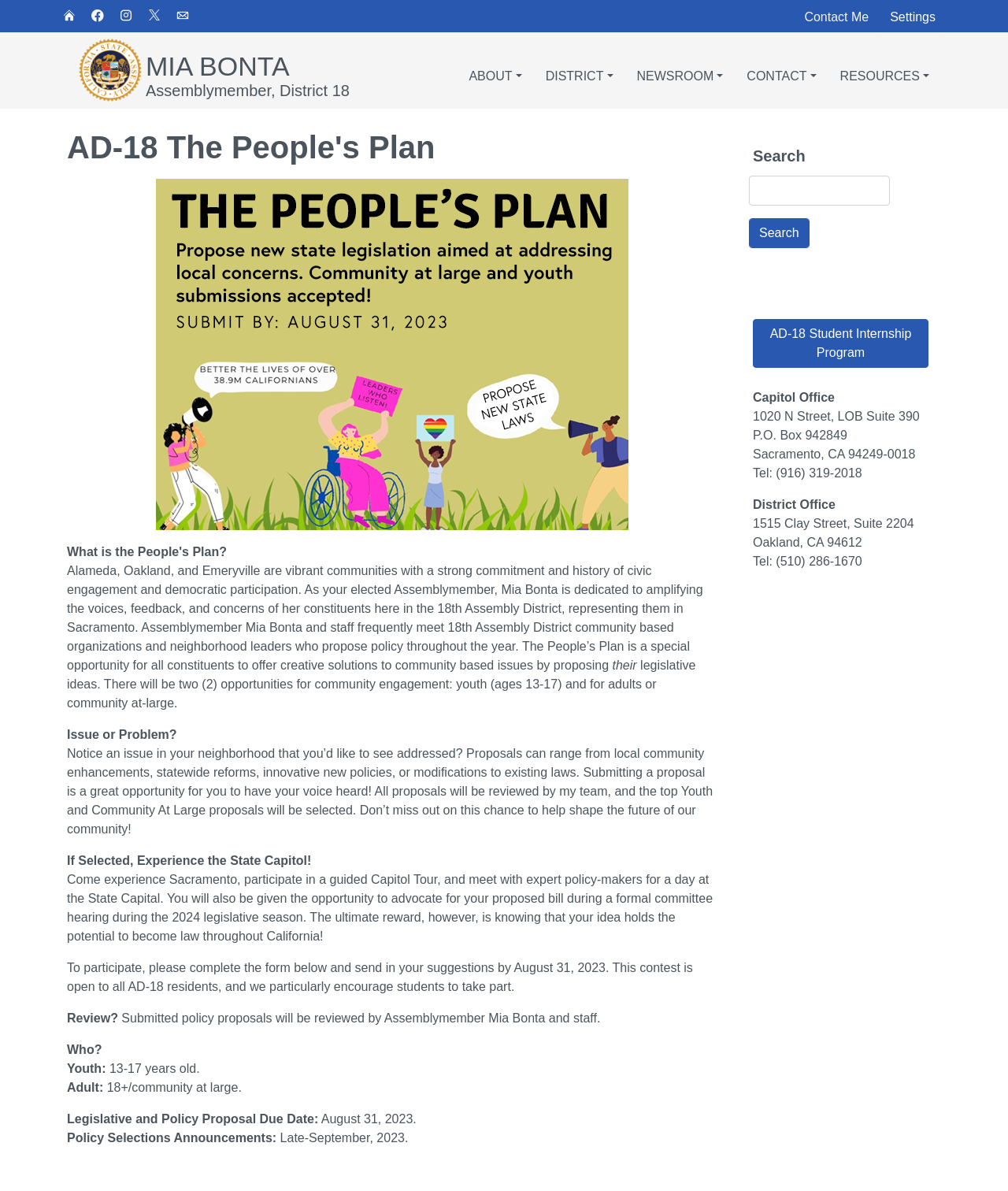Please identify the bounding box coordinates of the clickable element to fulfill the following instruction: "Contact the Assemblymember". The coordinates should be four float numbers between 0 and 1, i.e., [left, top, right, bottom].

[0.798, 0.005, 0.862, 0.024]